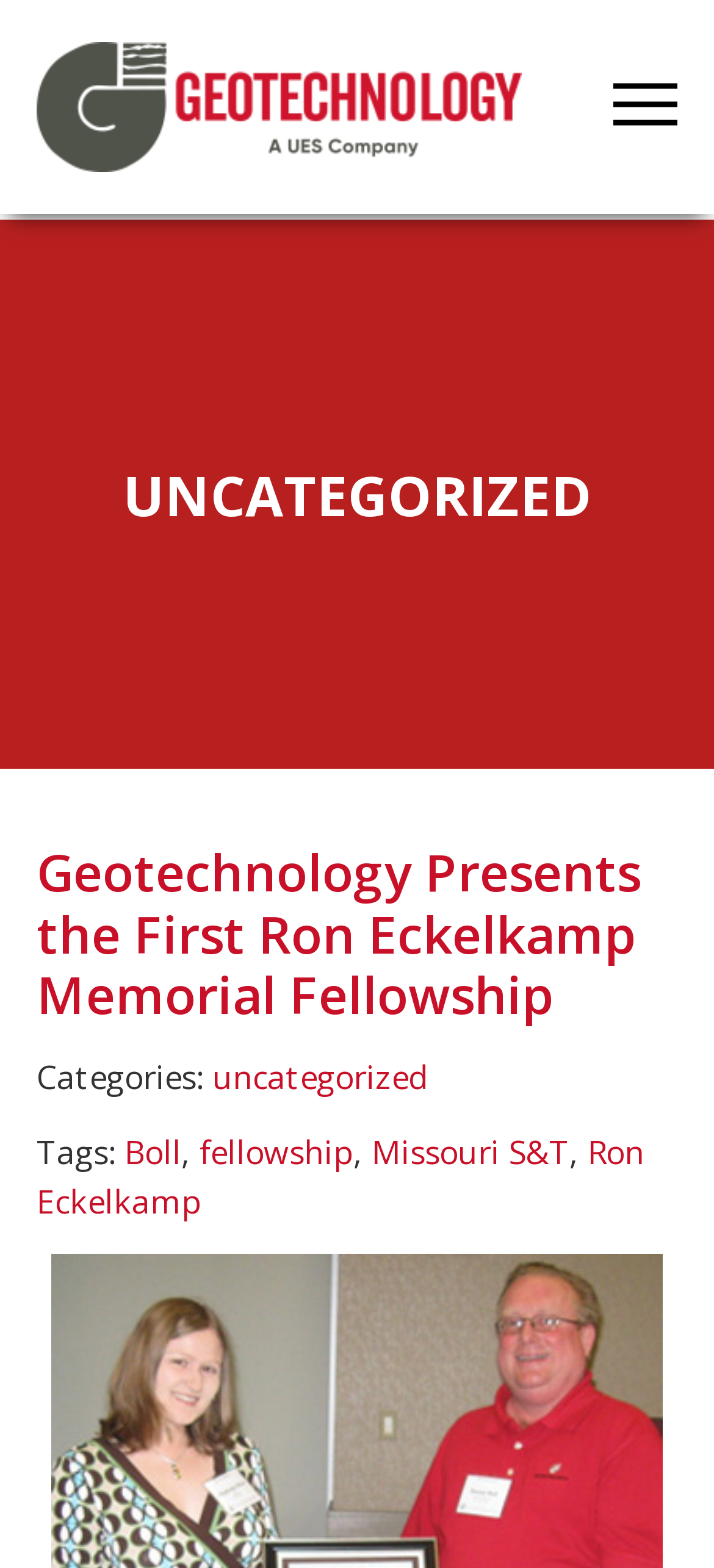How many tags are associated with the article?
Give a detailed and exhaustive answer to the question.

The number of tags associated with the article can be found by counting the links in the tags section of the webpage, which are 'Boll', 'fellowship', 'Missouri S&T', and 'Ron Eckelkamp'.